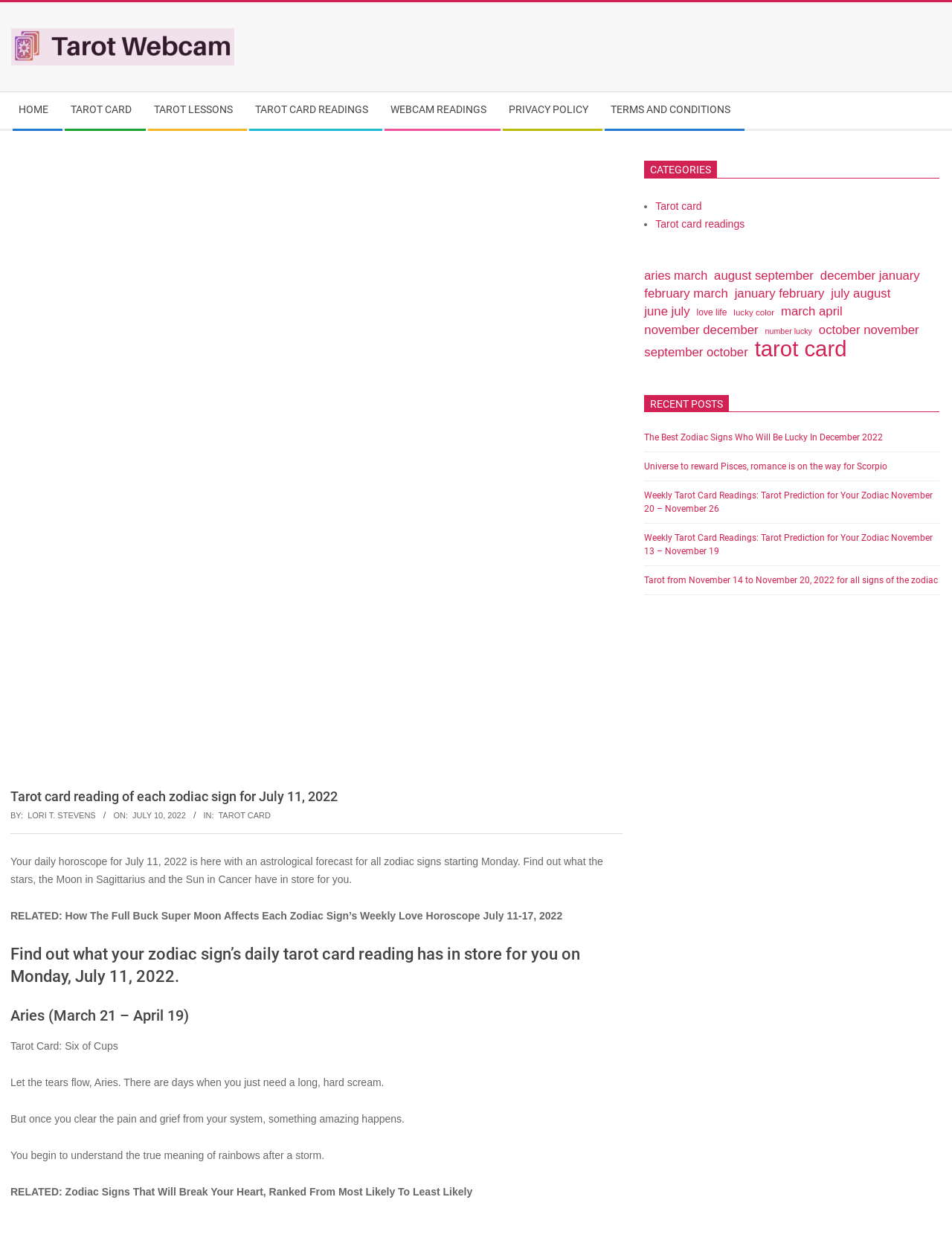Given the description of a UI element: "july august", identify the bounding box coordinates of the matching element in the webpage screenshot.

[0.873, 0.227, 0.935, 0.242]